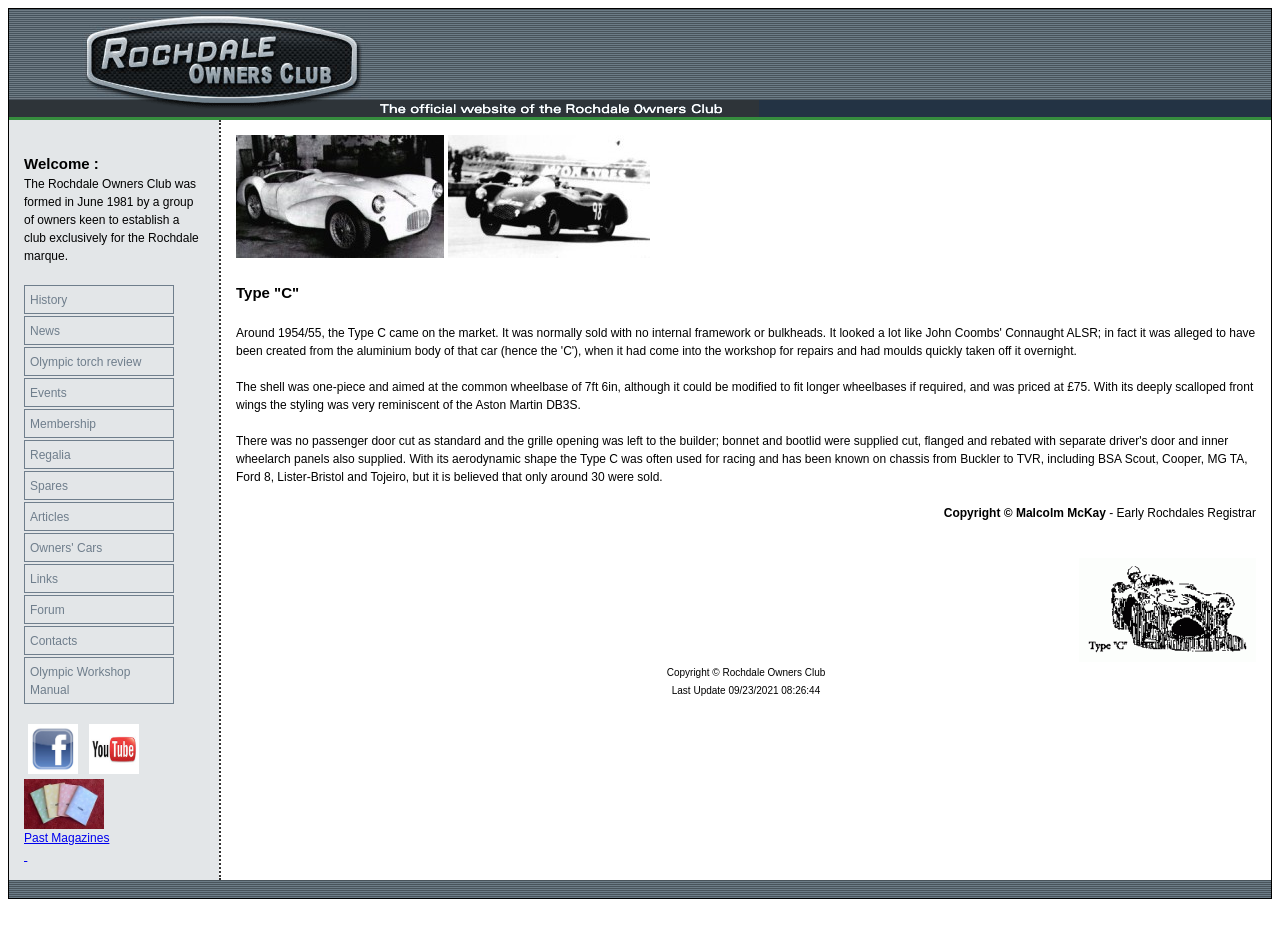Could you indicate the bounding box coordinates of the region to click in order to complete this instruction: "go to home page".

None